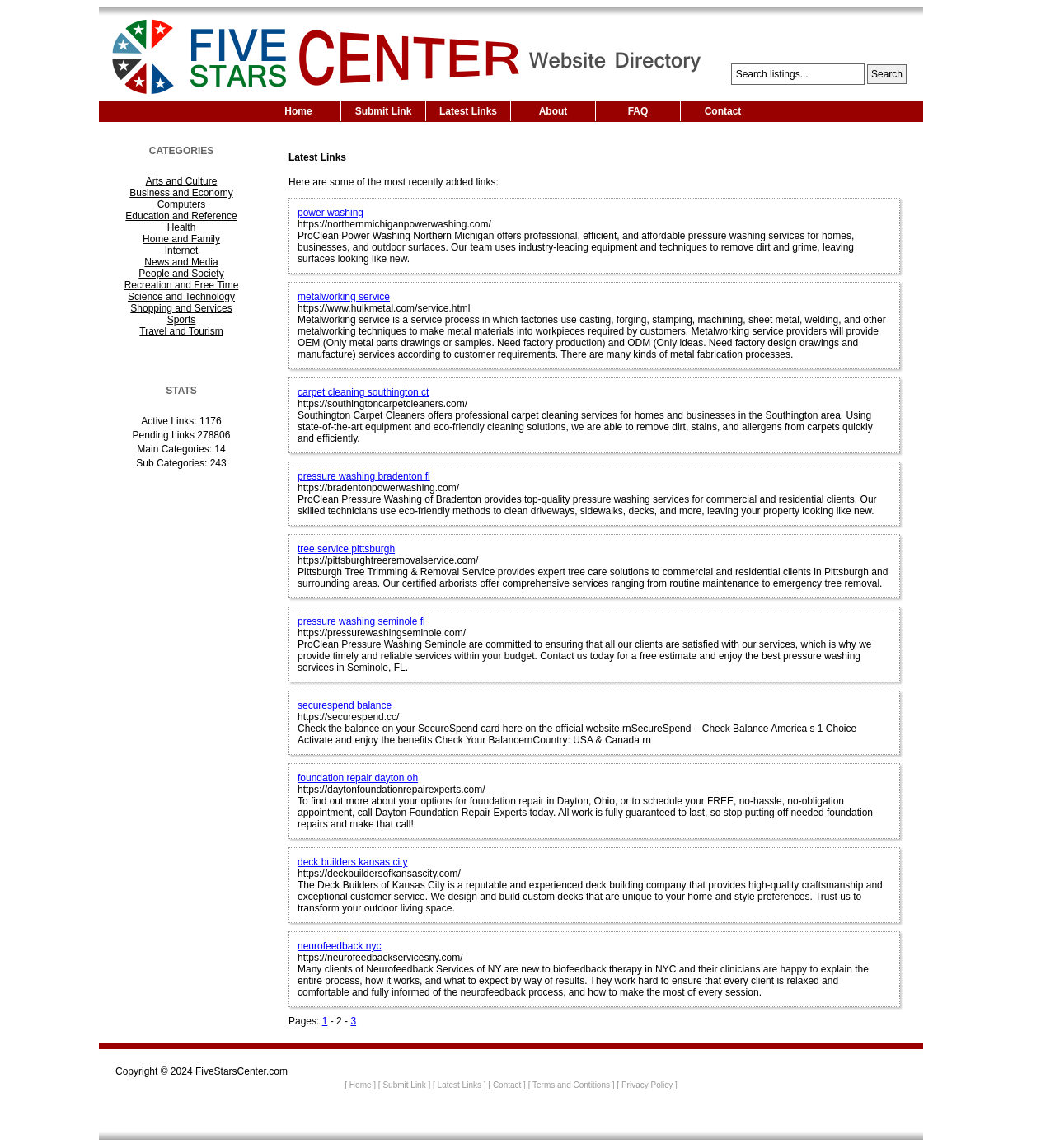Refer to the image and offer a detailed explanation in response to the question: What is the purpose of 'ProClean Power Washing Northern Michigan'?

I found the description of 'ProClean Power Washing Northern Michigan' in the webpage, which states that they offer professional, efficient, and affordable pressure washing services for homes, businesses, and outdoor surfaces.